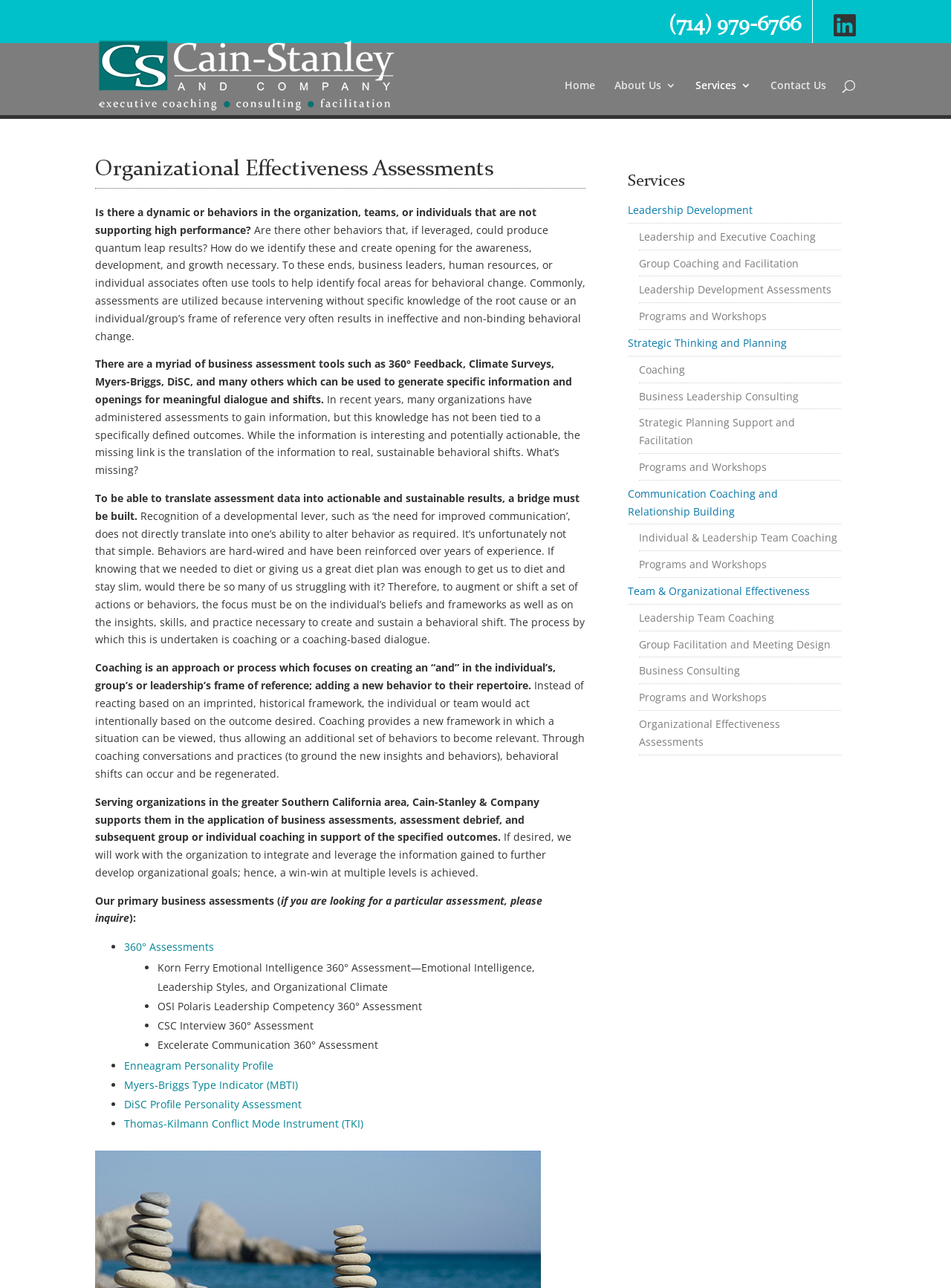Find the bounding box coordinates of the clickable element required to execute the following instruction: "Search for something". Provide the coordinates as four float numbers between 0 and 1, i.e., [left, top, right, bottom].

[0.1, 0.033, 0.9, 0.034]